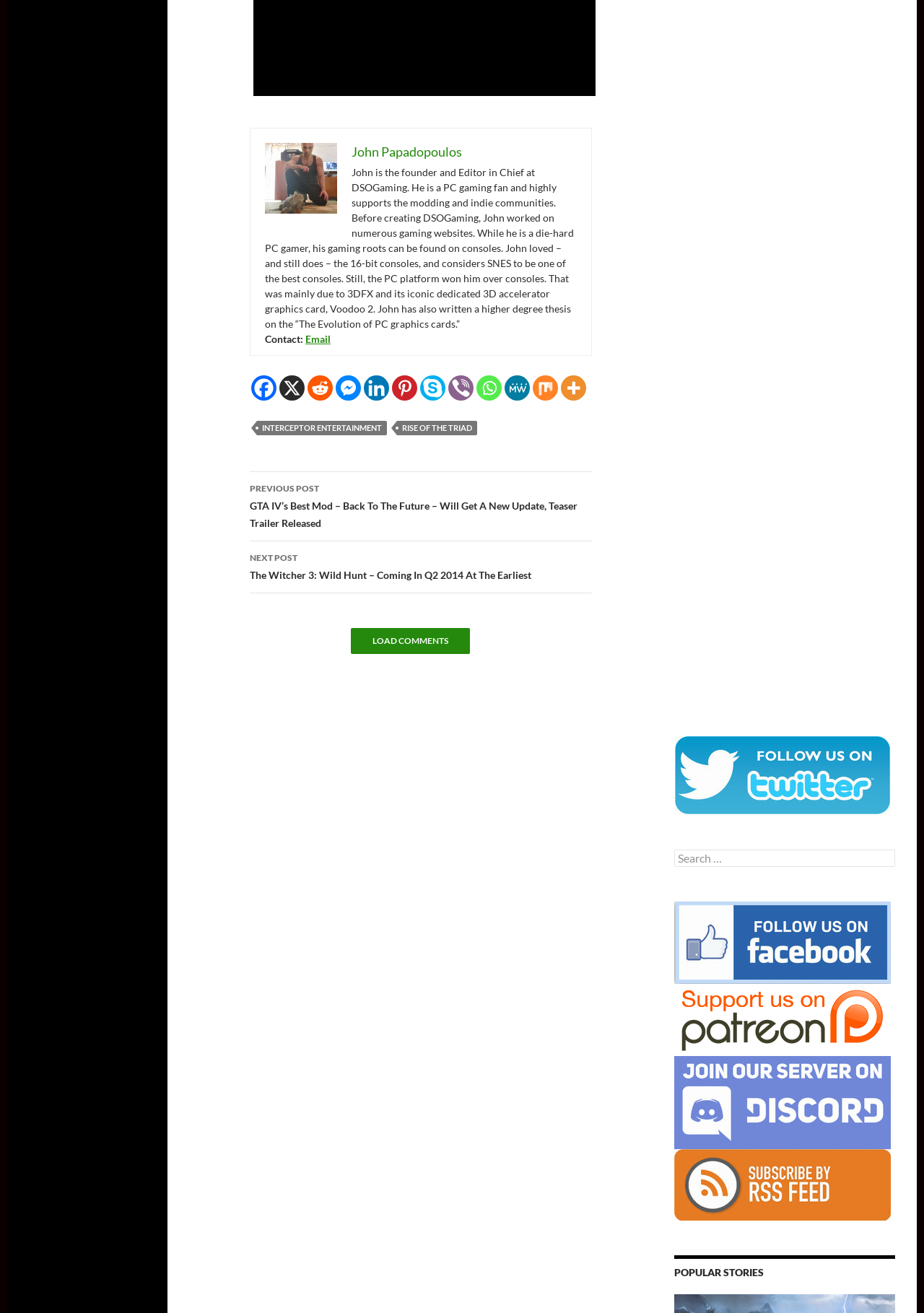Find and specify the bounding box coordinates that correspond to the clickable region for the instruction: "View John Papadopoulos' profile".

[0.38, 0.11, 0.5, 0.122]